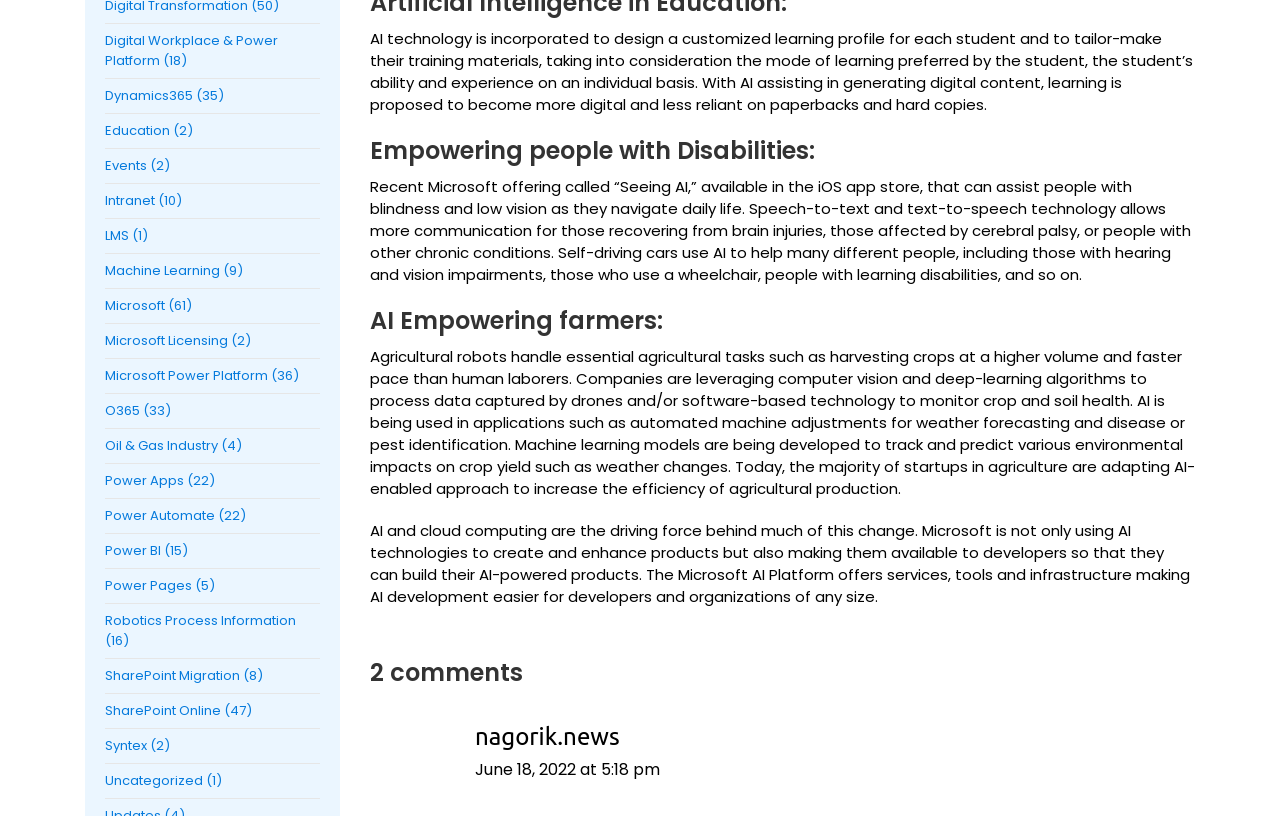Locate the bounding box coordinates of the element that needs to be clicked to carry out the instruction: "Explore Microsoft Power Platform". The coordinates should be given as four float numbers ranging from 0 to 1, i.e., [left, top, right, bottom].

[0.082, 0.448, 0.209, 0.471]